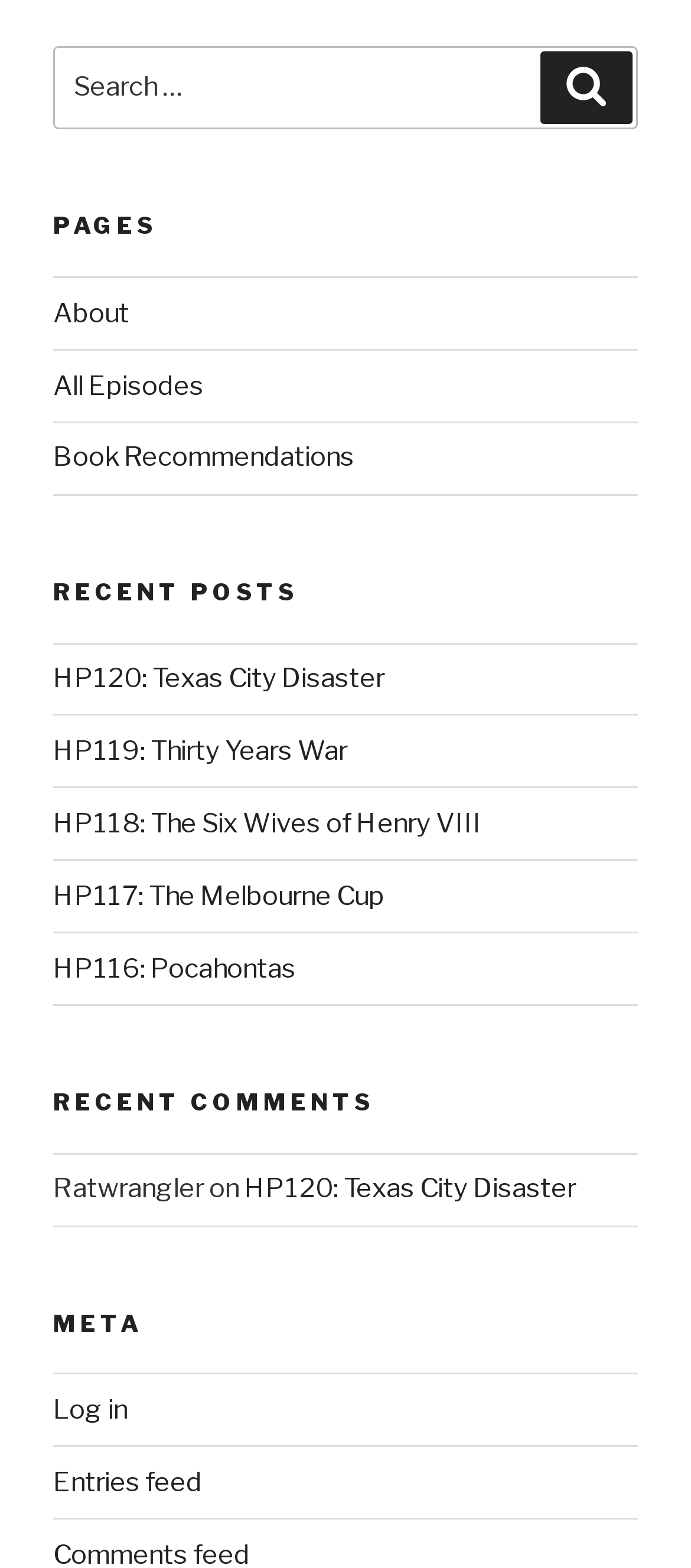Identify the bounding box coordinates of the clickable region required to complete the instruction: "Search for something". The coordinates should be given as four float numbers within the range of 0 and 1, i.e., [left, top, right, bottom].

[0.077, 0.029, 0.923, 0.083]